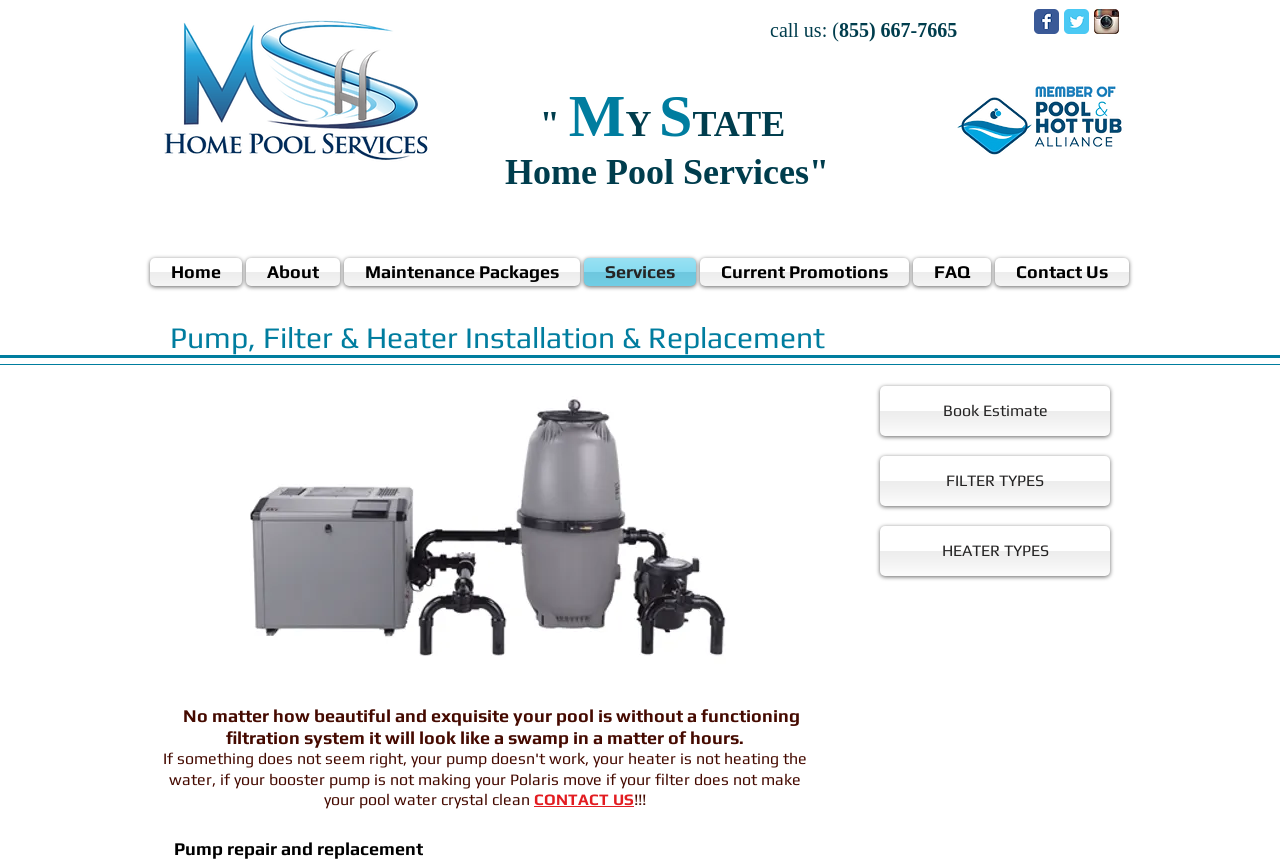What is the phone number to call for services?
Could you answer the question in a detailed manner, providing as much information as possible?

I found the phone number by looking at the heading element that says 'call us: (855) 667-7665'.